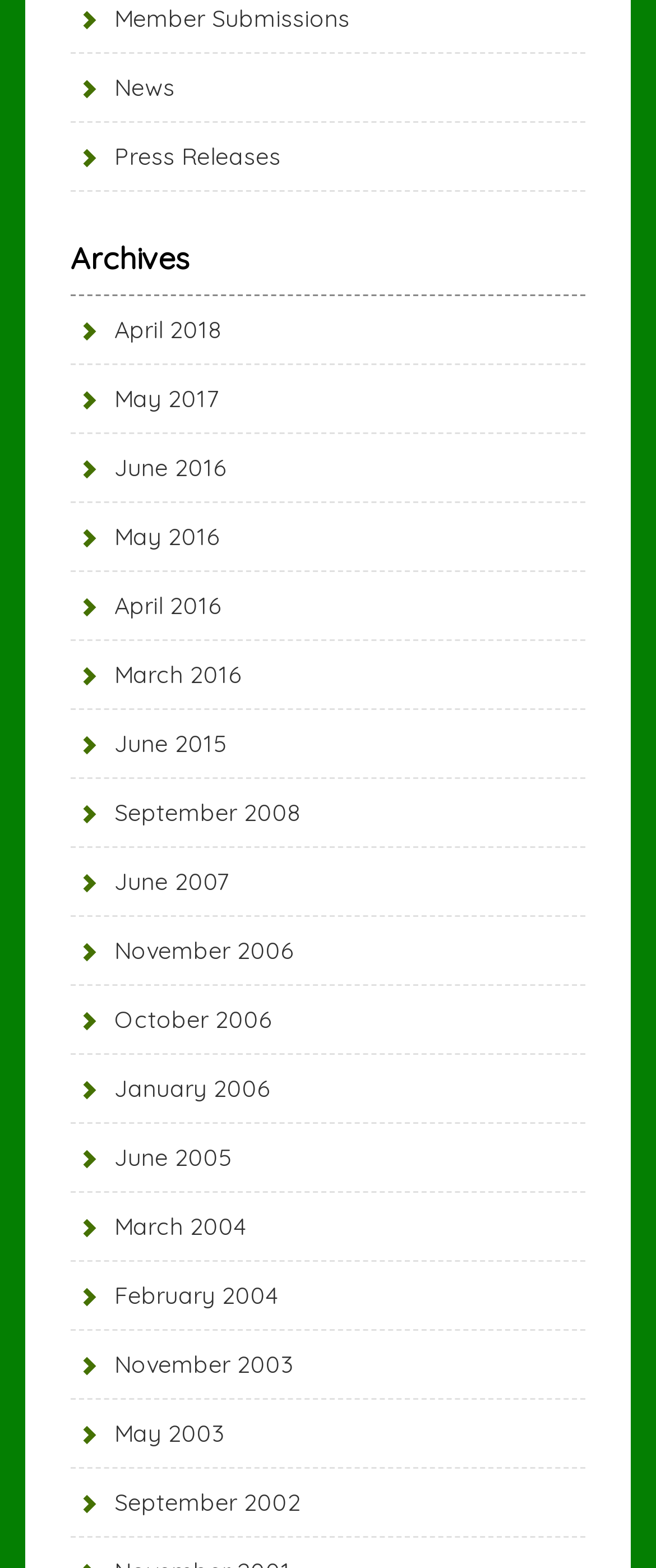How many types of submissions are there?
Using the visual information, answer the question in a single word or phrase.

3